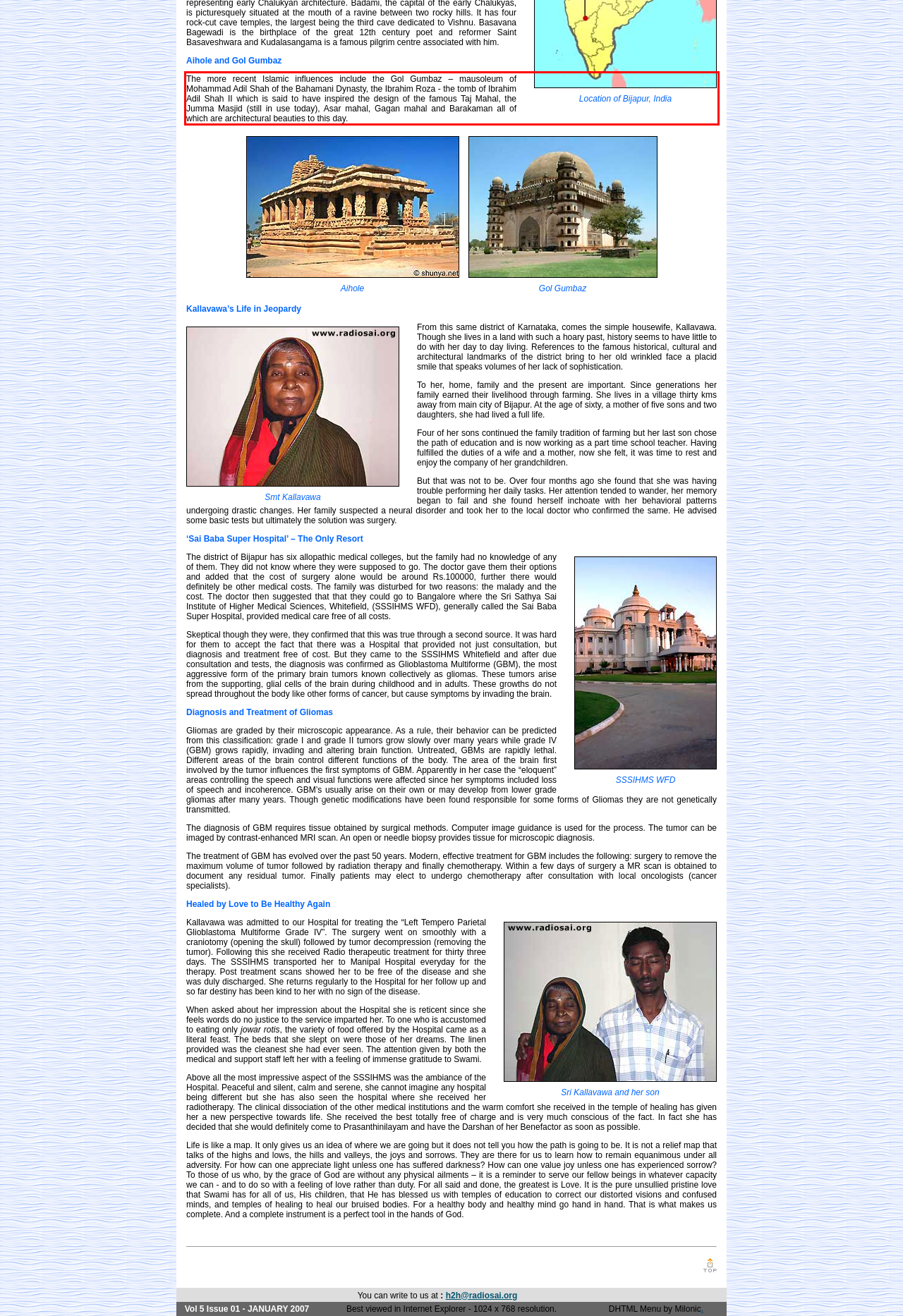Within the provided webpage screenshot, find the red rectangle bounding box and perform OCR to obtain the text content.

The more recent Islamic influences include the Gol Gumbaz – mausoleum of Mohammad Adil Shah of the Bahamani Dynasty, the Ibrahim Roza - the tomb of Ibrahim Adil Shah II which is said to have inspired the design of the famous Taj Mahal, the Jumma Masjid (still in use today), Asar mahal, Gagan mahal and Barakaman all of which are architectural beauties to this day.